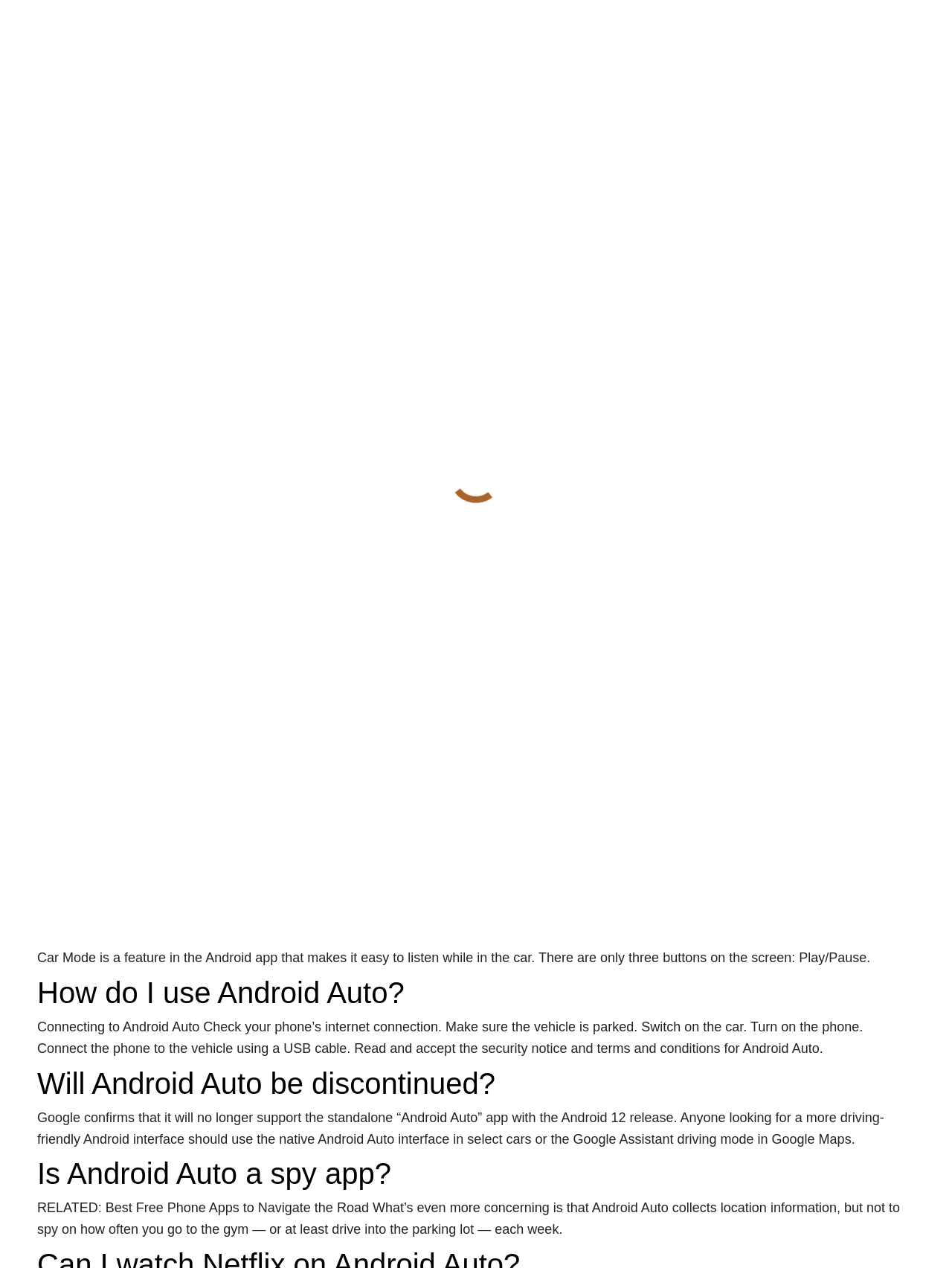Find the bounding box coordinates of the element's region that should be clicked in order to follow the given instruction: "Click on News Gear". The coordinates should consist of four float numbers between 0 and 1, i.e., [left, top, right, bottom].

[0.055, 0.023, 0.164, 0.047]